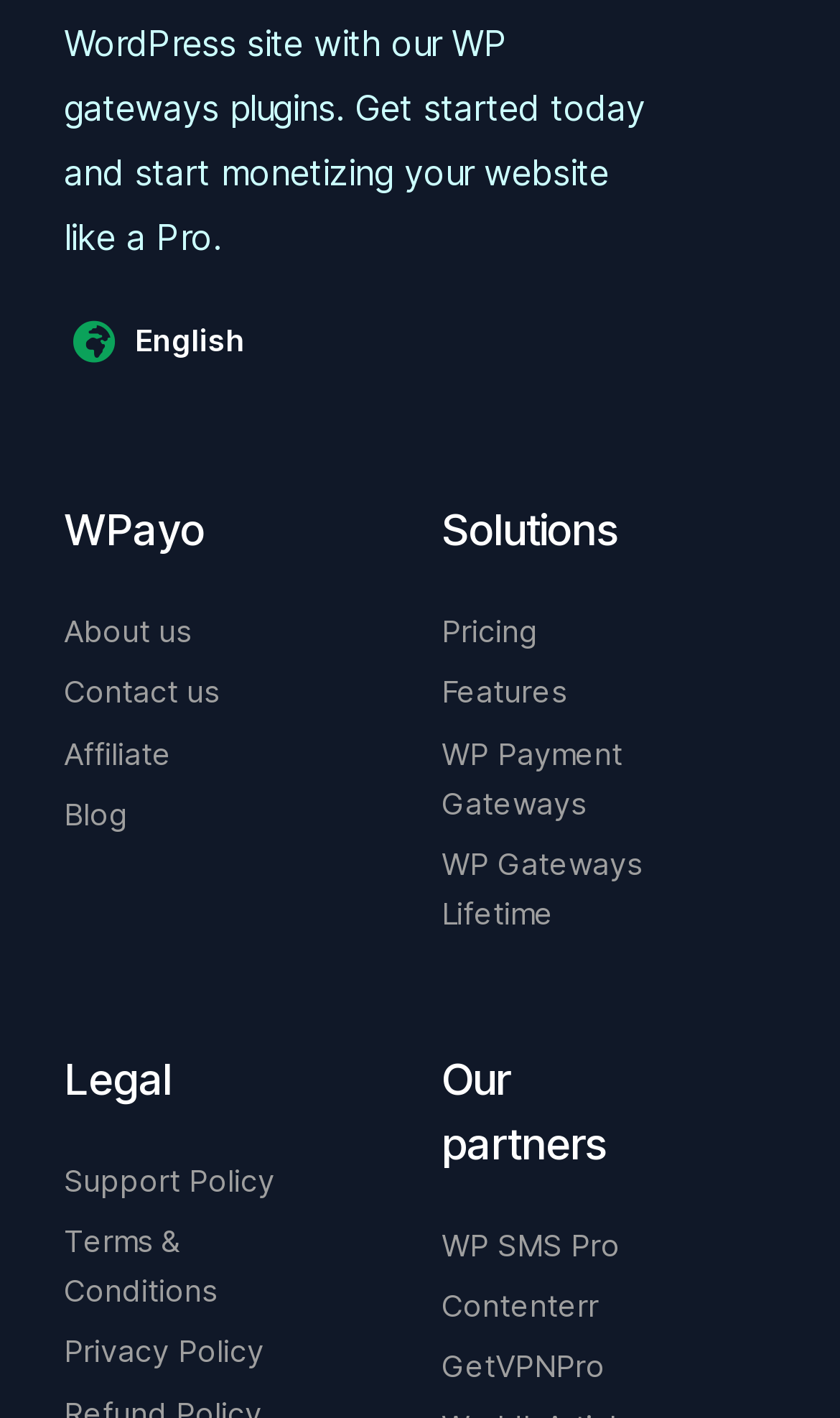How many links are there under the 'Legal' section?
From the details in the image, answer the question comprehensively.

There are three links under the 'Legal' section, which are 'Support Policy', 'Terms & Conditions', and 'Privacy Policy'.